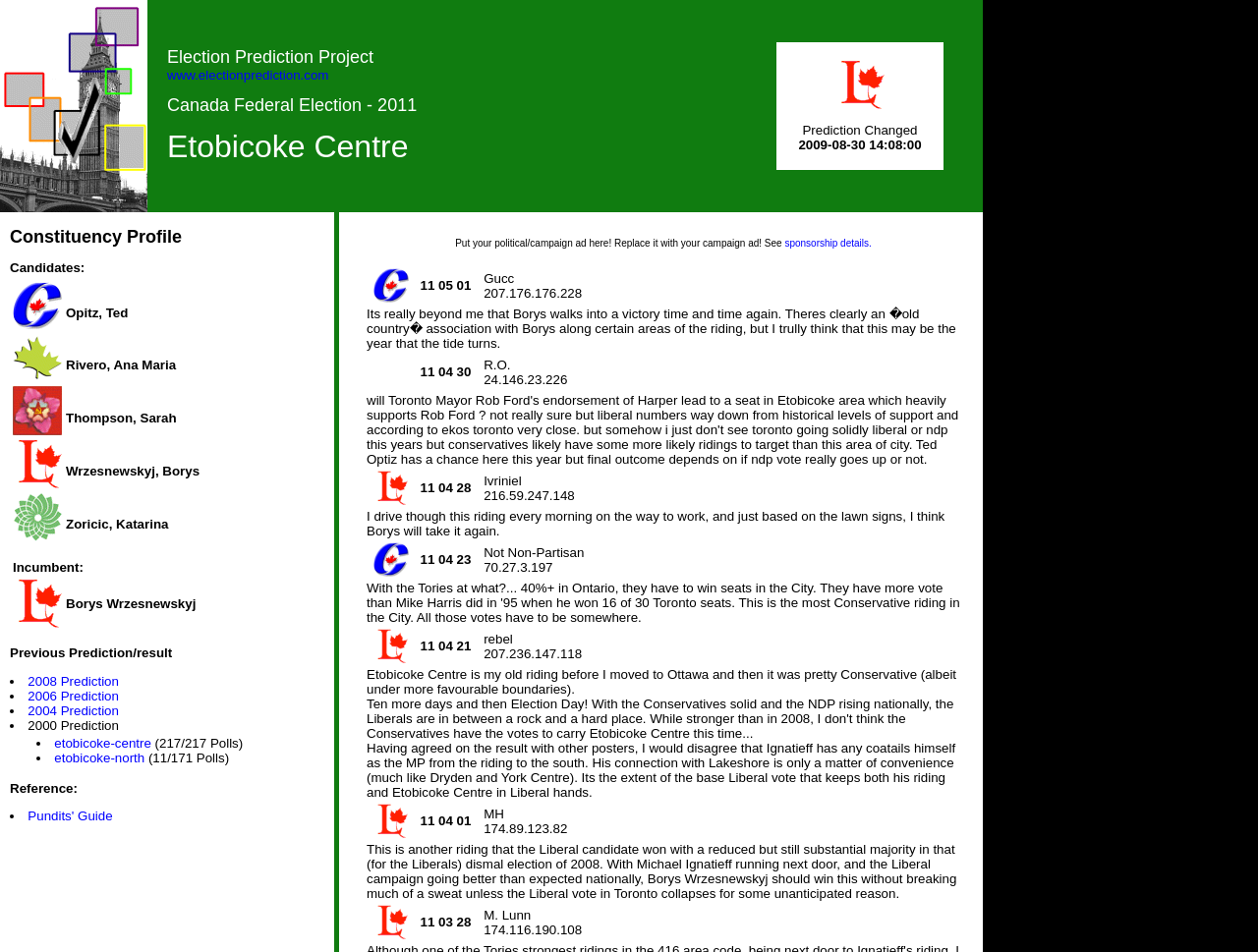What is the name of the election? Observe the screenshot and provide a one-word or short phrase answer.

Canada Federal Election - 2011